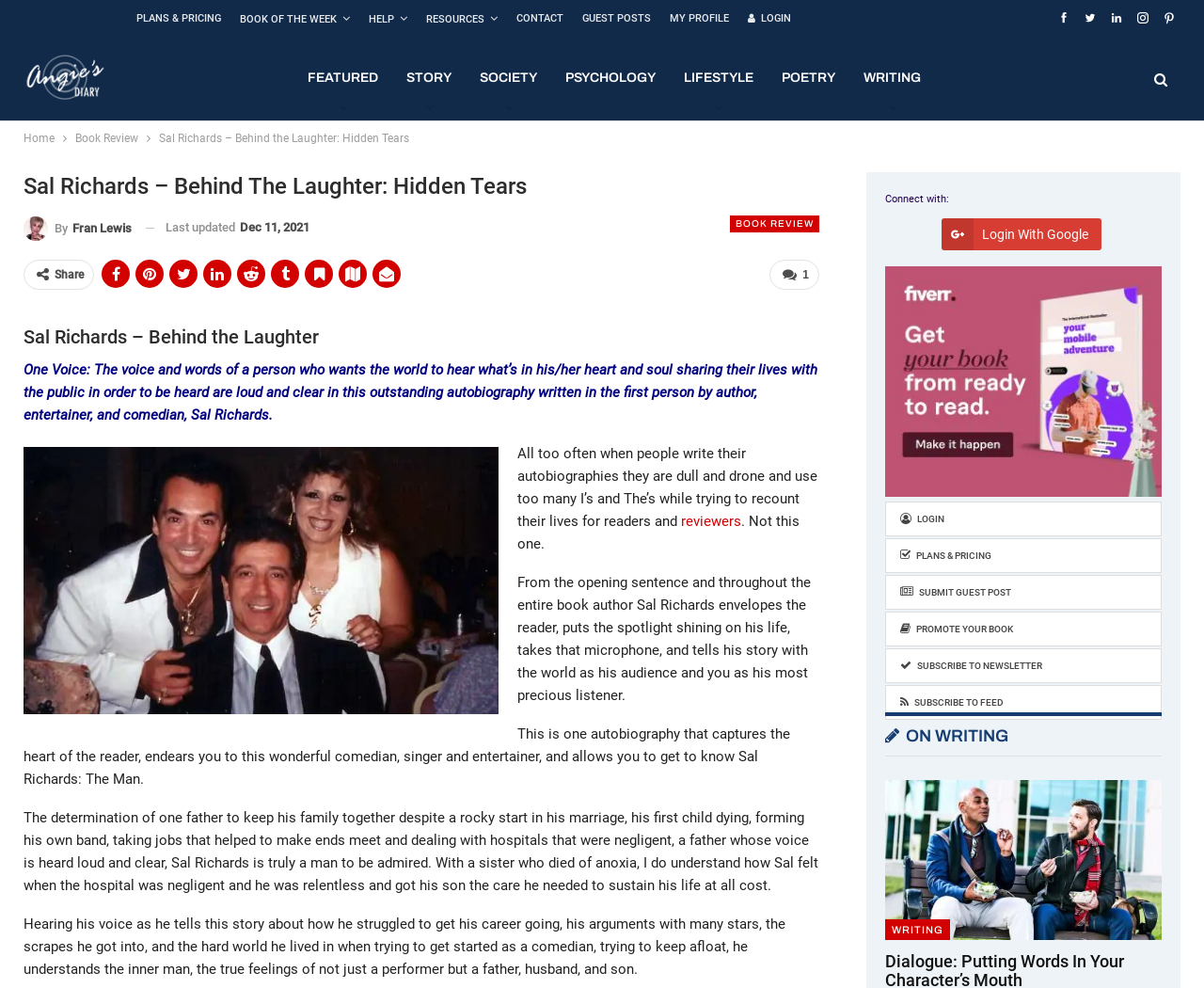Generate a detailed explanation of the webpage's features and information.

This webpage is about Sal Richards, an author, entertainer, and comedian, and his autobiography "Behind the Laughter: Hidden Tears". The page has a navigation menu at the top with links to various sections, including "PLANS & PRICING", "BOOK OF THE WEEK", "HELP", "RESOURCES", "CONTACT", "GUEST POSTS", "MY PROFILE", and "LOGIN". 

Below the navigation menu, there is a section with links to "Angie's Diary" and several categories, including "FEATURED", "STORY", "SOCIETY", "PSYCHOLOGY", "LIFESTYLE", "POETRY", and "WRITING". 

The main content of the page is a book review of Sal Richards' autobiography, which is written in a personal and engaging tone. The review is divided into several paragraphs, with images of Sal Richards and his book cover scattered throughout. The text describes the book as an outstanding autobiography that captures the heart of the reader and allows them to get to know Sal Richards as a person. 

The review highlights Sal Richards' determination to keep his family together despite facing many challenges, including the death of his first child and dealing with negligent hospitals. It also mentions his struggles to get his career started as a comedian and his arguments with many stars. 

At the bottom of the page, there are several links to connect with the author, including "Login With Google", "Fiverr", and other social media platforms. There are also links to "PLANS & PRICING", "SUBMIT GUEST POST", "PROMOTE YOUR BOOK", and "SUBSCRIBE TO NEWSLETTER".